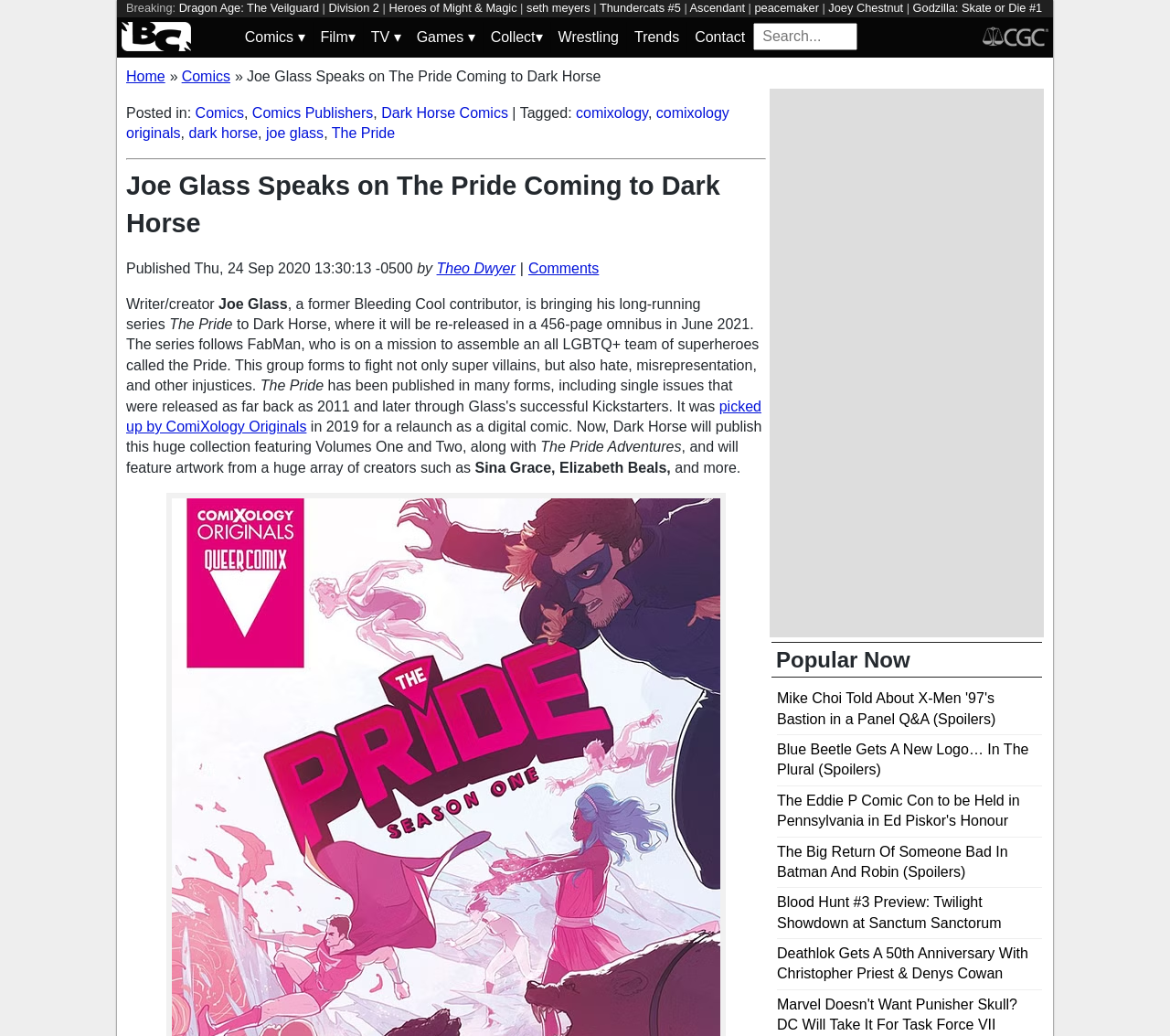Determine the bounding box coordinates for the clickable element required to fulfill the instruction: "View Bleeding Cool News and Rumors". Provide the coordinates as four float numbers between 0 and 1, i.e., [left, top, right, bottom].

[0.104, 0.021, 0.203, 0.049]